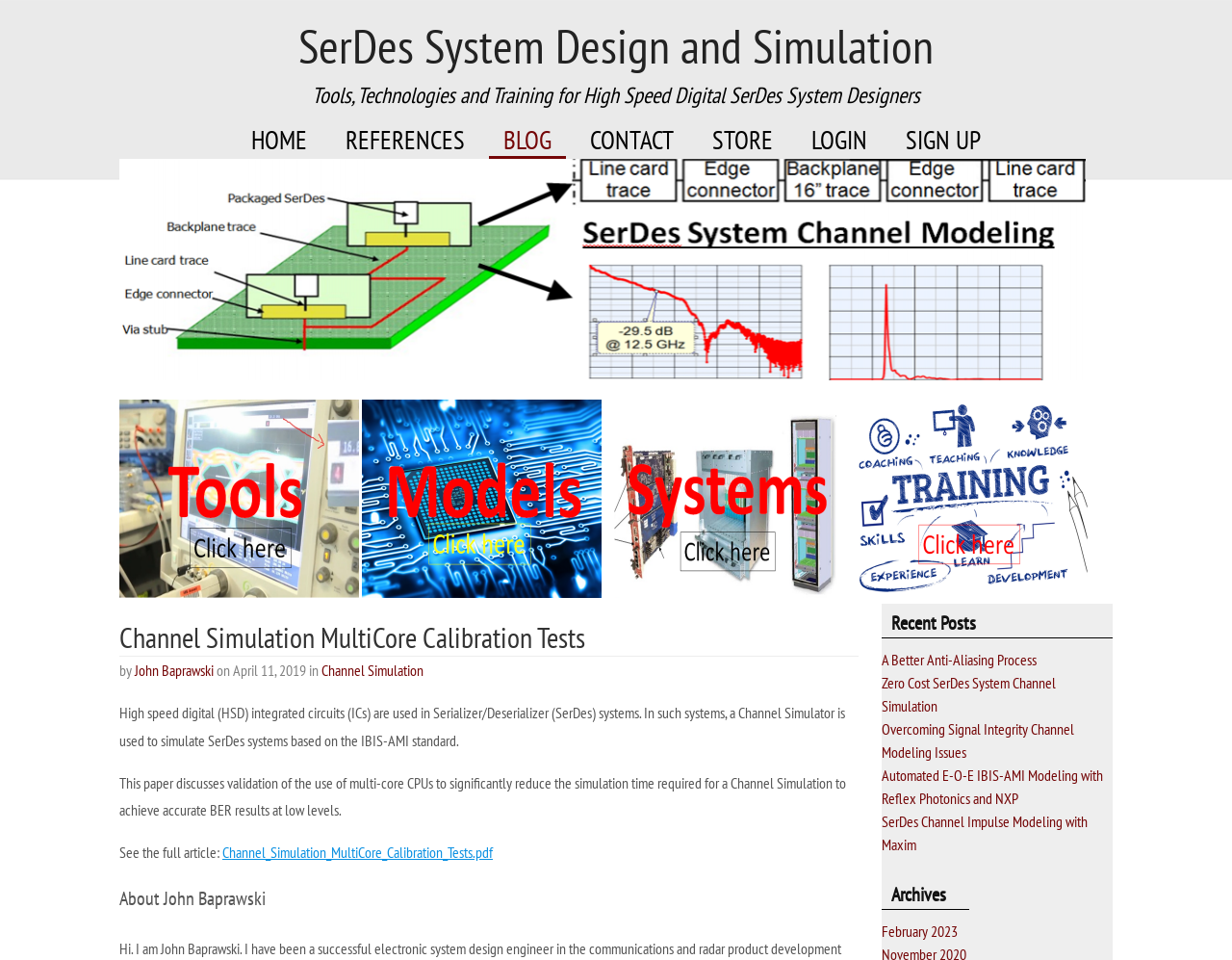Please identify the bounding box coordinates of the area that needs to be clicked to follow this instruction: "read the full article".

[0.18, 0.878, 0.4, 0.898]